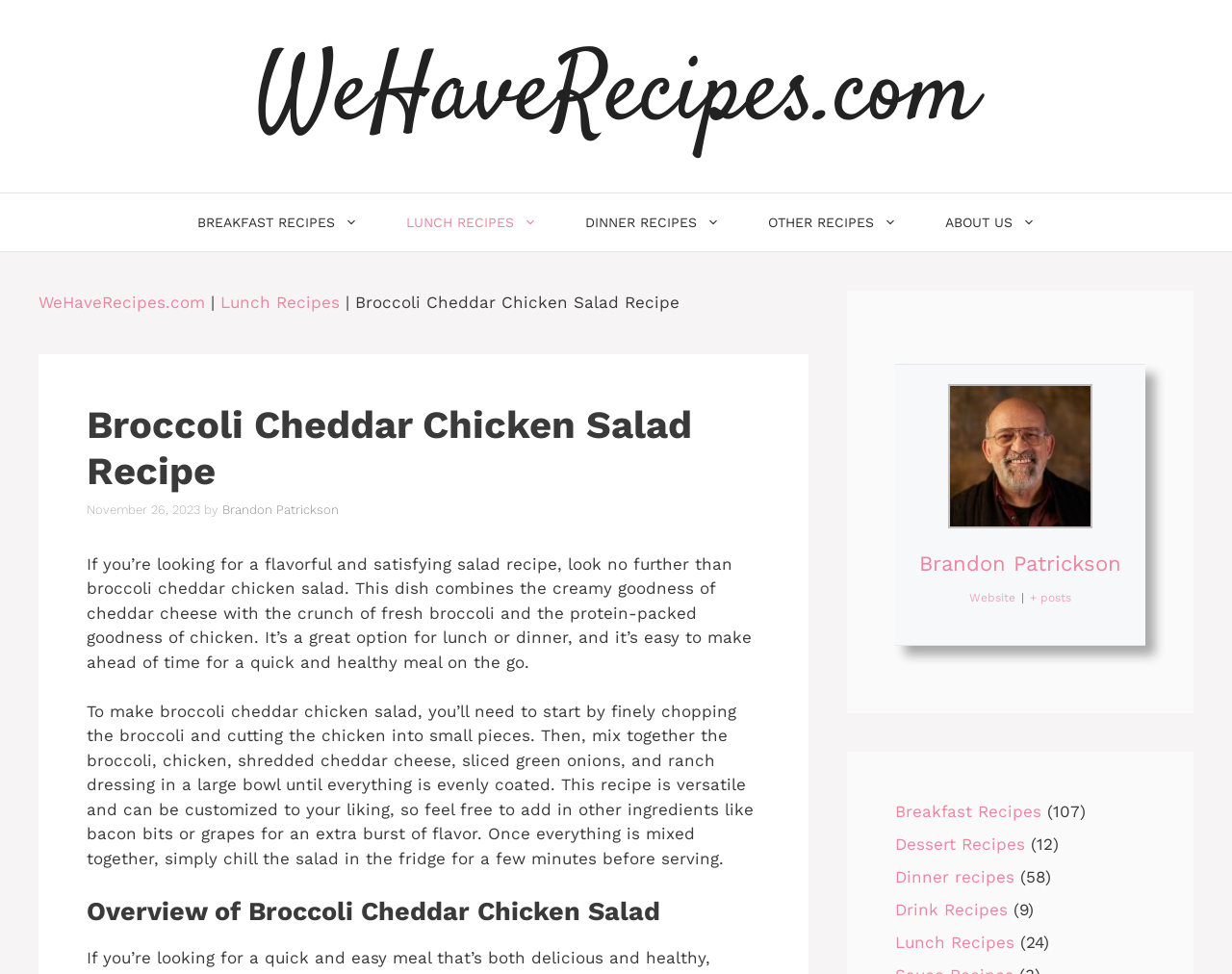Using floating point numbers between 0 and 1, provide the bounding box coordinates in the format (top-left x, top-left y, bottom-right x, bottom-right y). Locate the UI element described here: alt="Brandon Patrickson - Cook"

[0.77, 0.394, 0.887, 0.542]